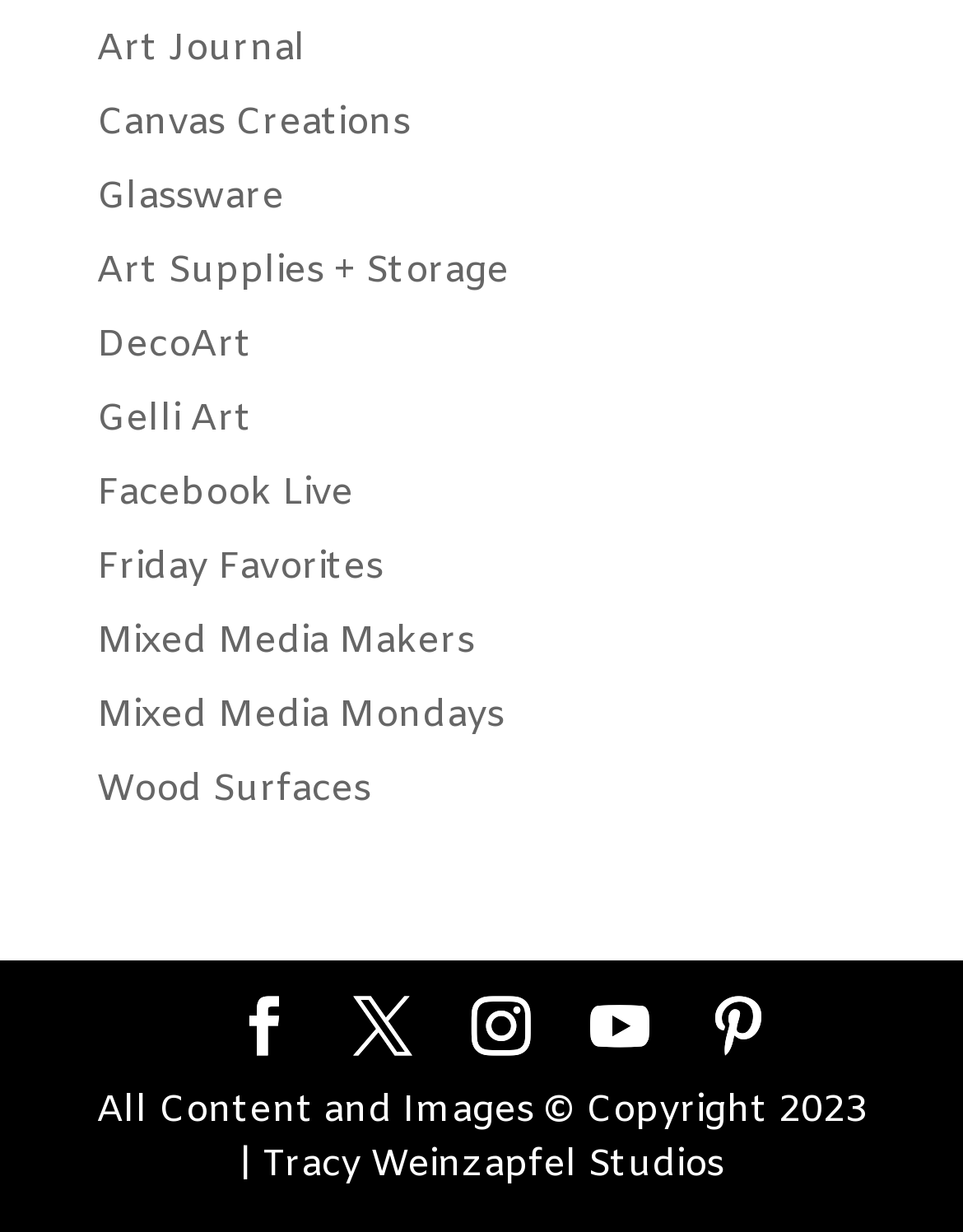How many links are at the top of the webpage?
Give a one-word or short-phrase answer derived from the screenshot.

9